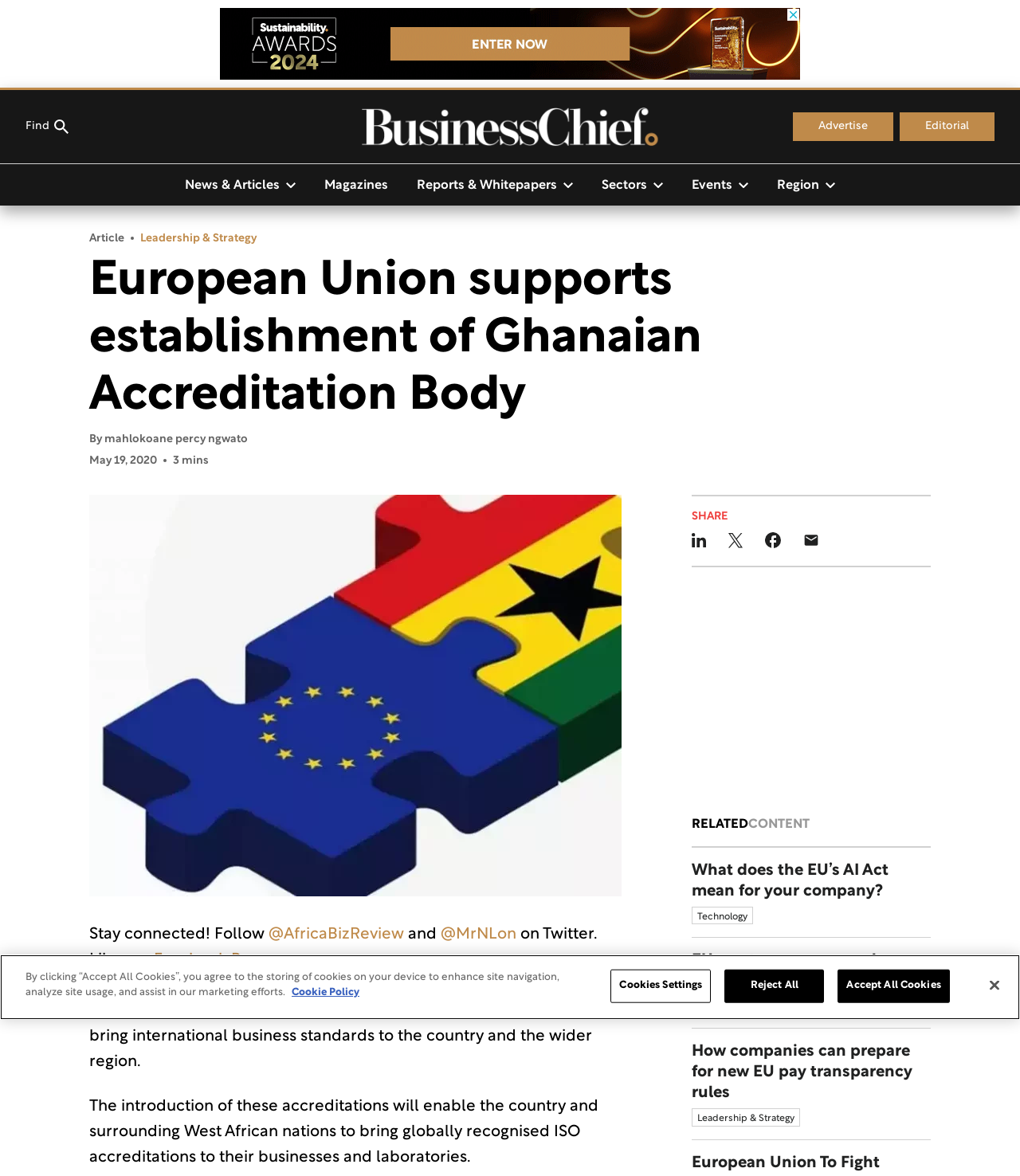Please specify the bounding box coordinates of the clickable region necessary for completing the following instruction: "Read the article". The coordinates must consist of four float numbers between 0 and 1, i.e., [left, top, right, bottom].

[0.088, 0.215, 0.912, 0.362]